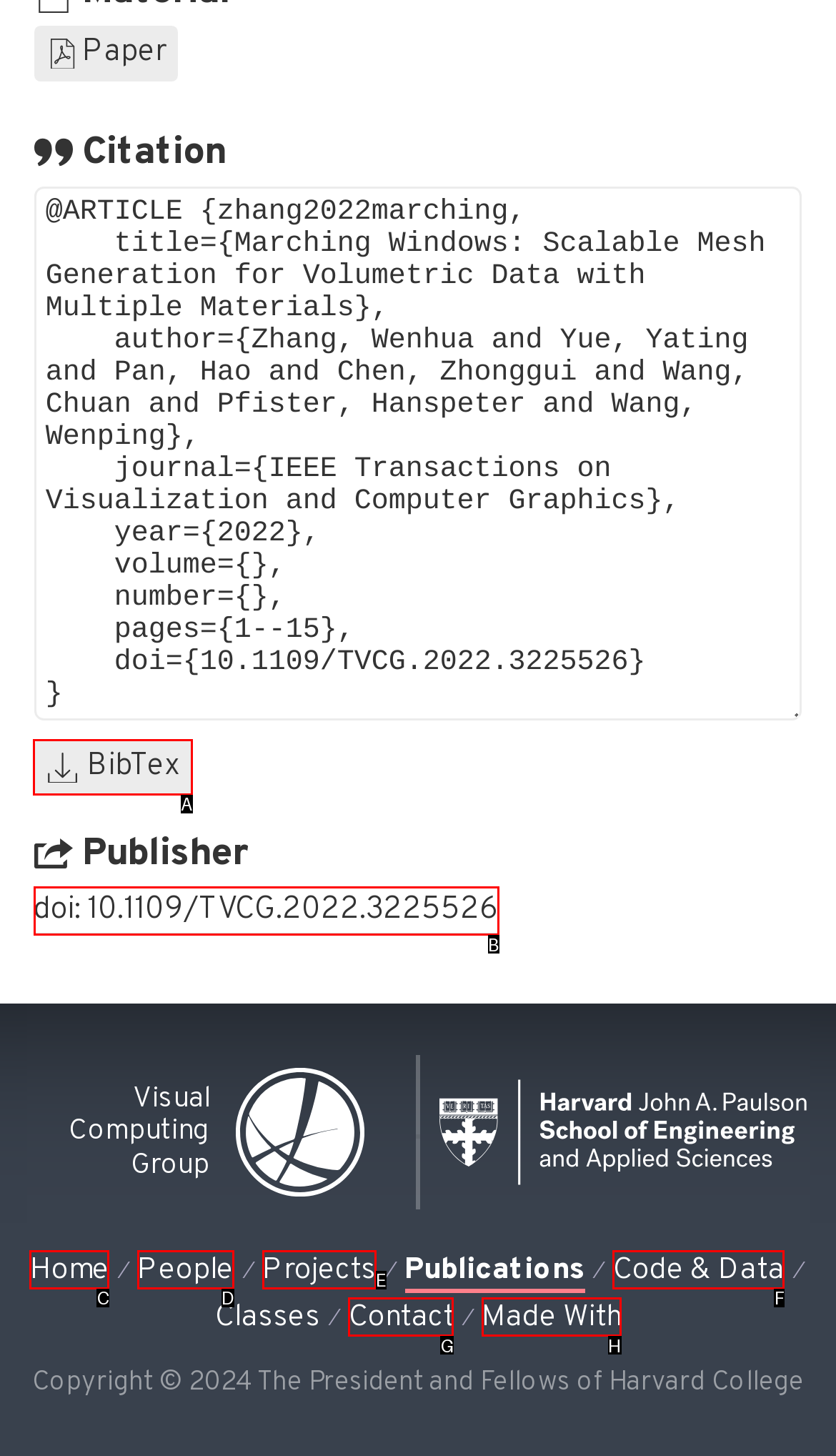Point out the specific HTML element to click to complete this task: Click on the 'BibTex' link Reply with the letter of the chosen option.

A